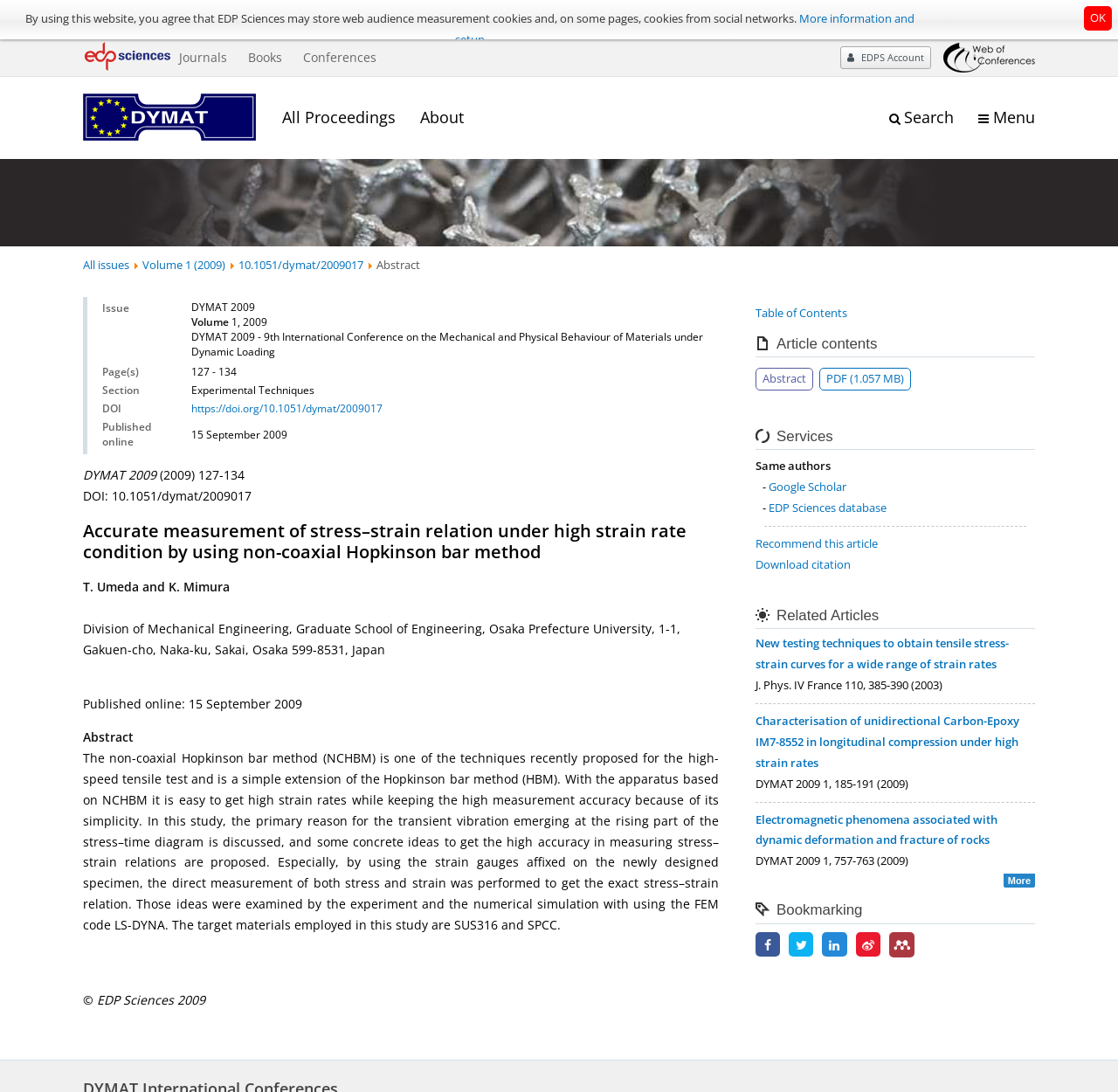Please specify the bounding box coordinates of the clickable region to carry out the following instruction: "Bookmark this article". The coordinates should be four float numbers between 0 and 1, in the format [left, top, right, bottom].

[0.676, 0.877, 0.698, 0.891]